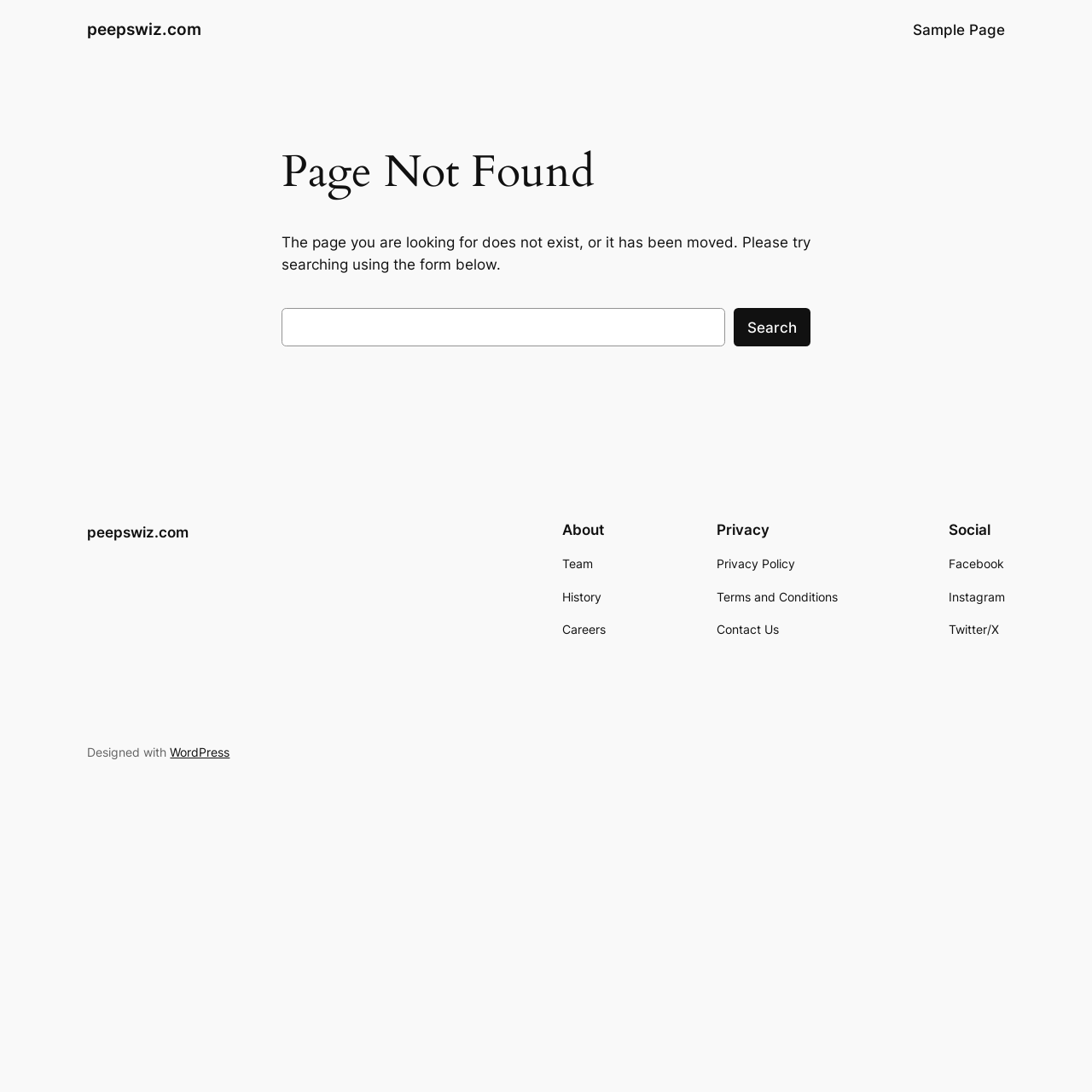Specify the bounding box coordinates of the area to click in order to follow the given instruction: "learn about the team."

[0.515, 0.508, 0.543, 0.526]